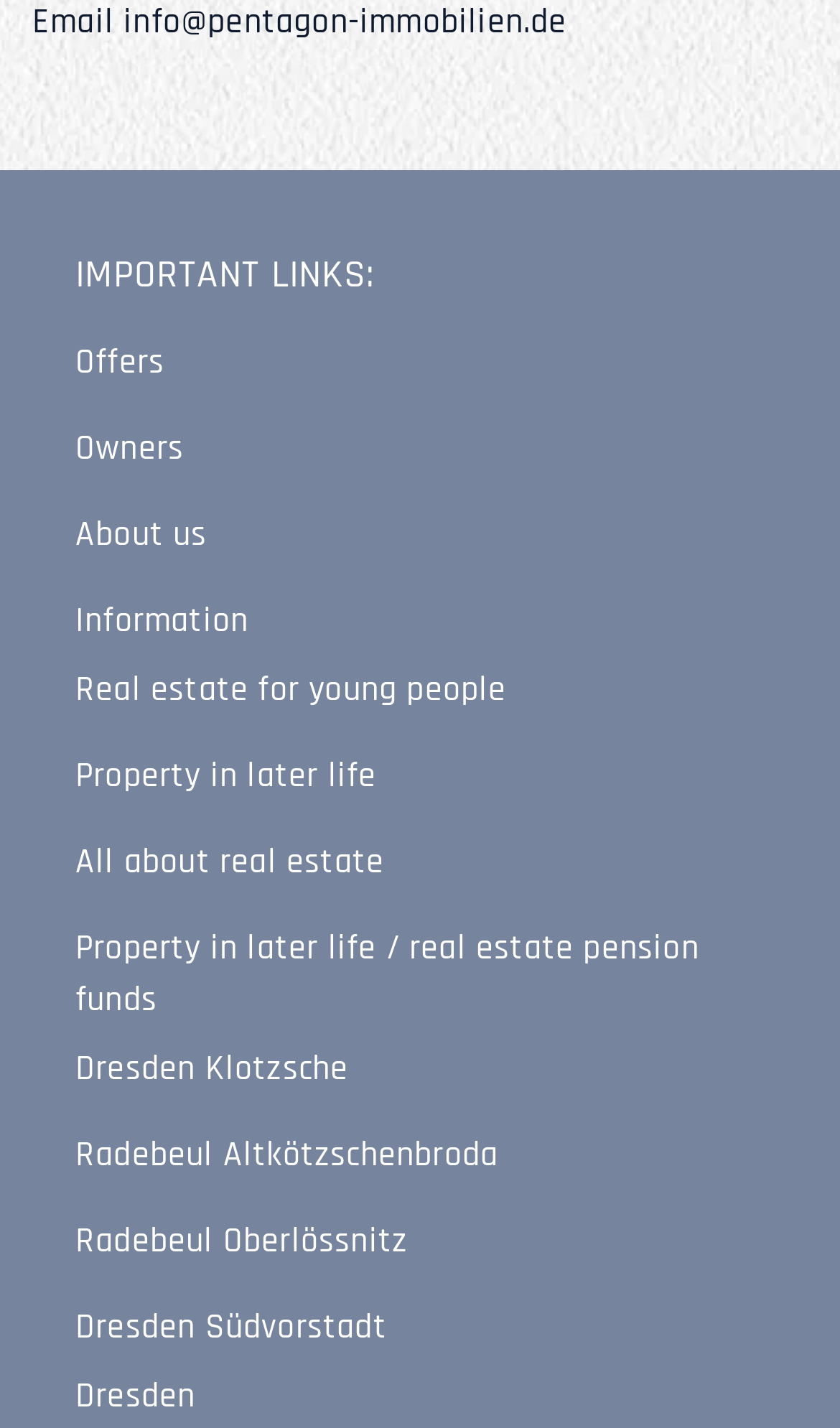Answer succinctly with a single word or phrase:
What is the first link provided under 'IMPORTANT LINKS:'?

Offers